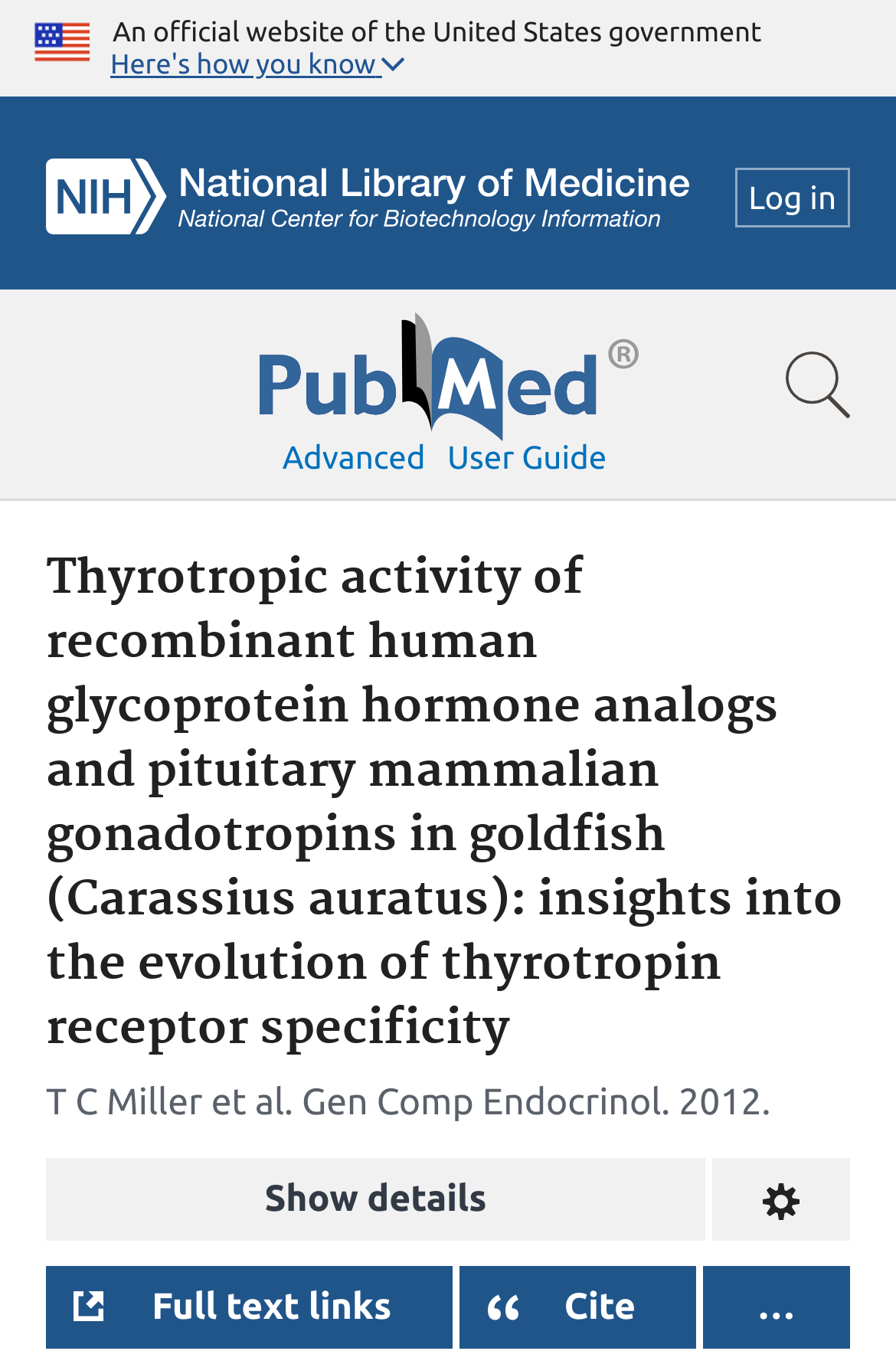Refer to the image and offer a detailed explanation in response to the question: What is the name of the journal?

I found this information in the article details section, where it lists the journal name as 'Gen Comp Endocrinol'.